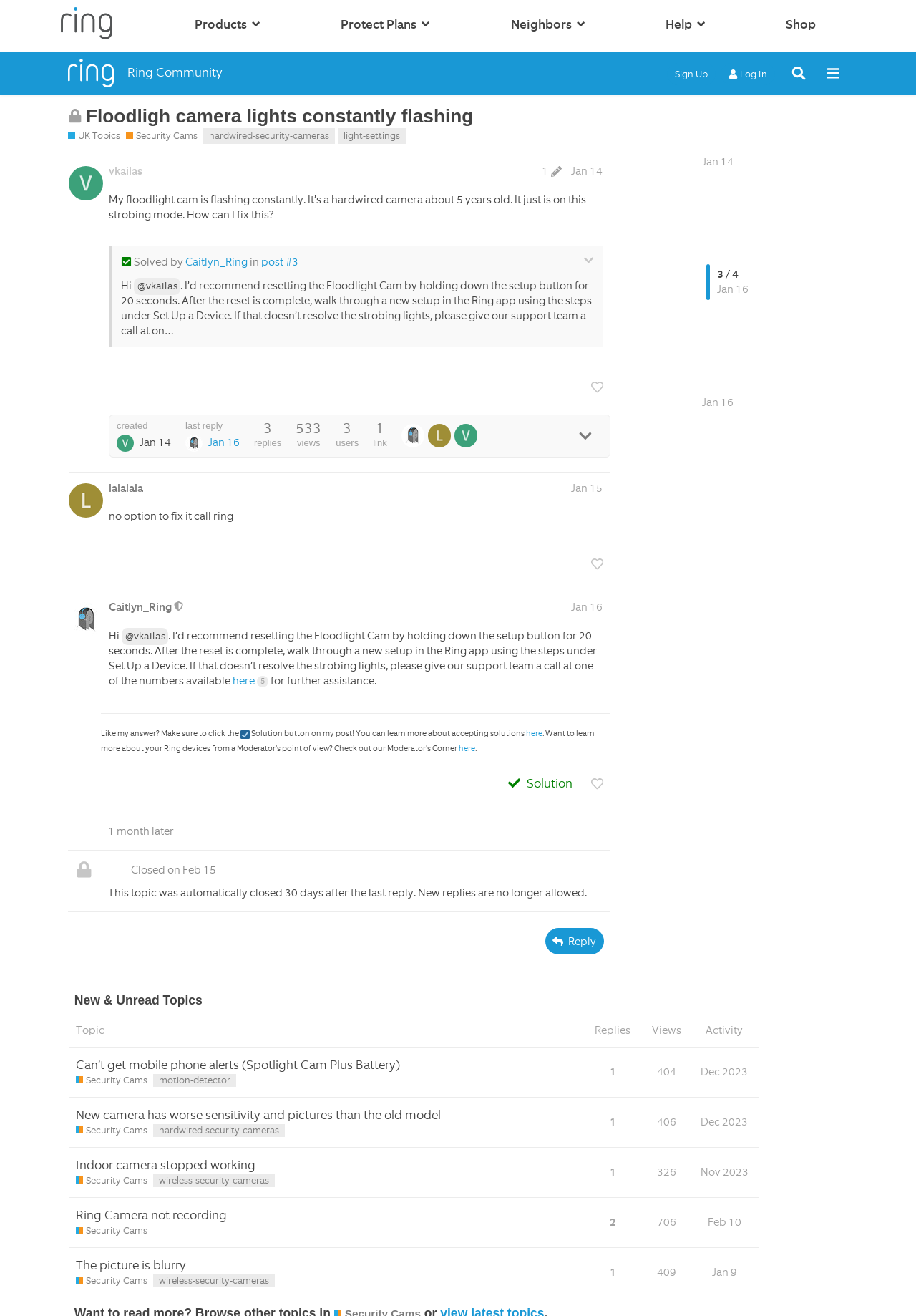What is the name of the camera being discussed?
Using the information from the image, give a concise answer in one word or a short phrase.

Floodlight Cam